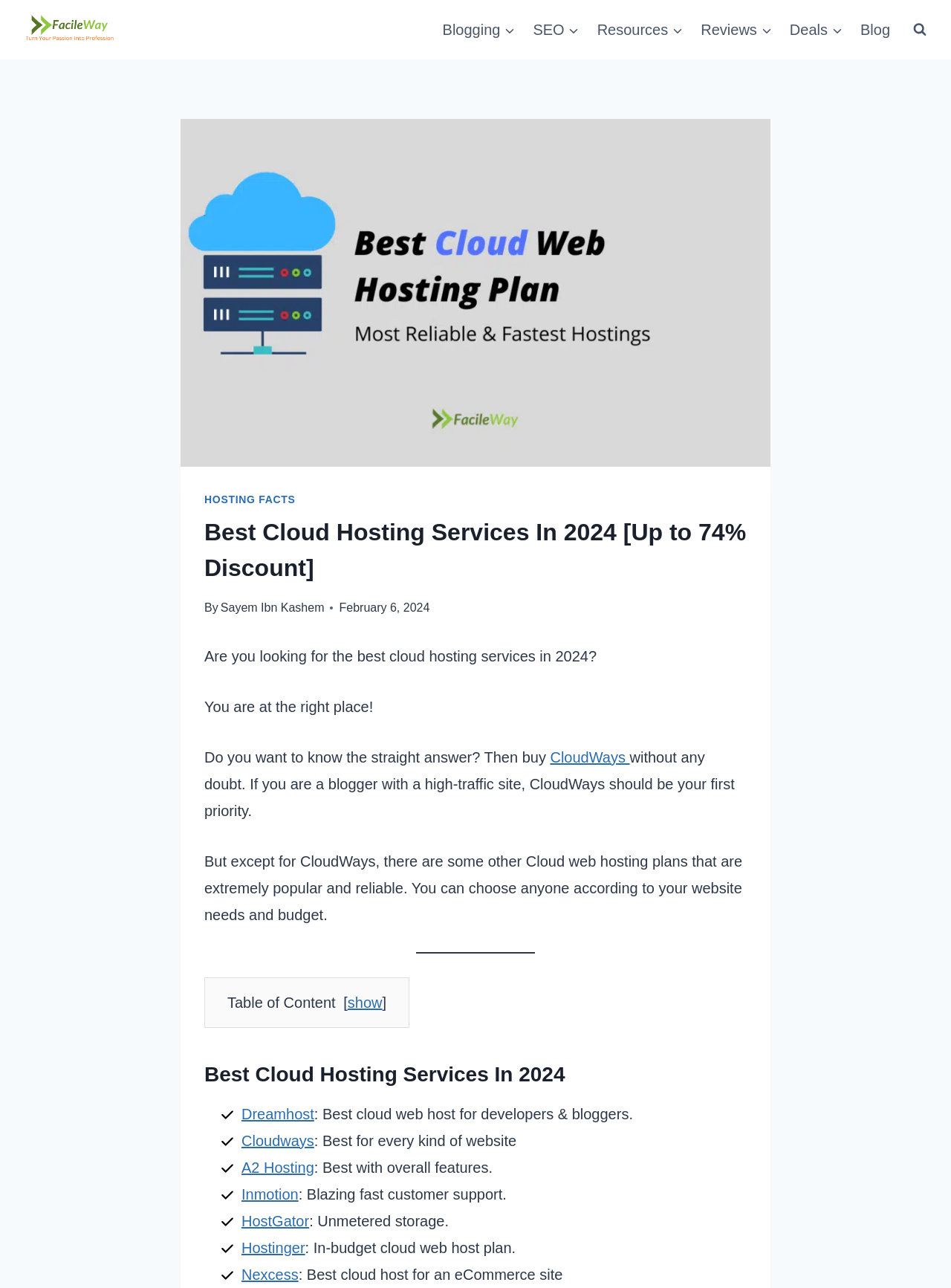What is the name of the first cloud hosting service mentioned?
Answer with a single word or phrase by referring to the visual content.

CloudWays